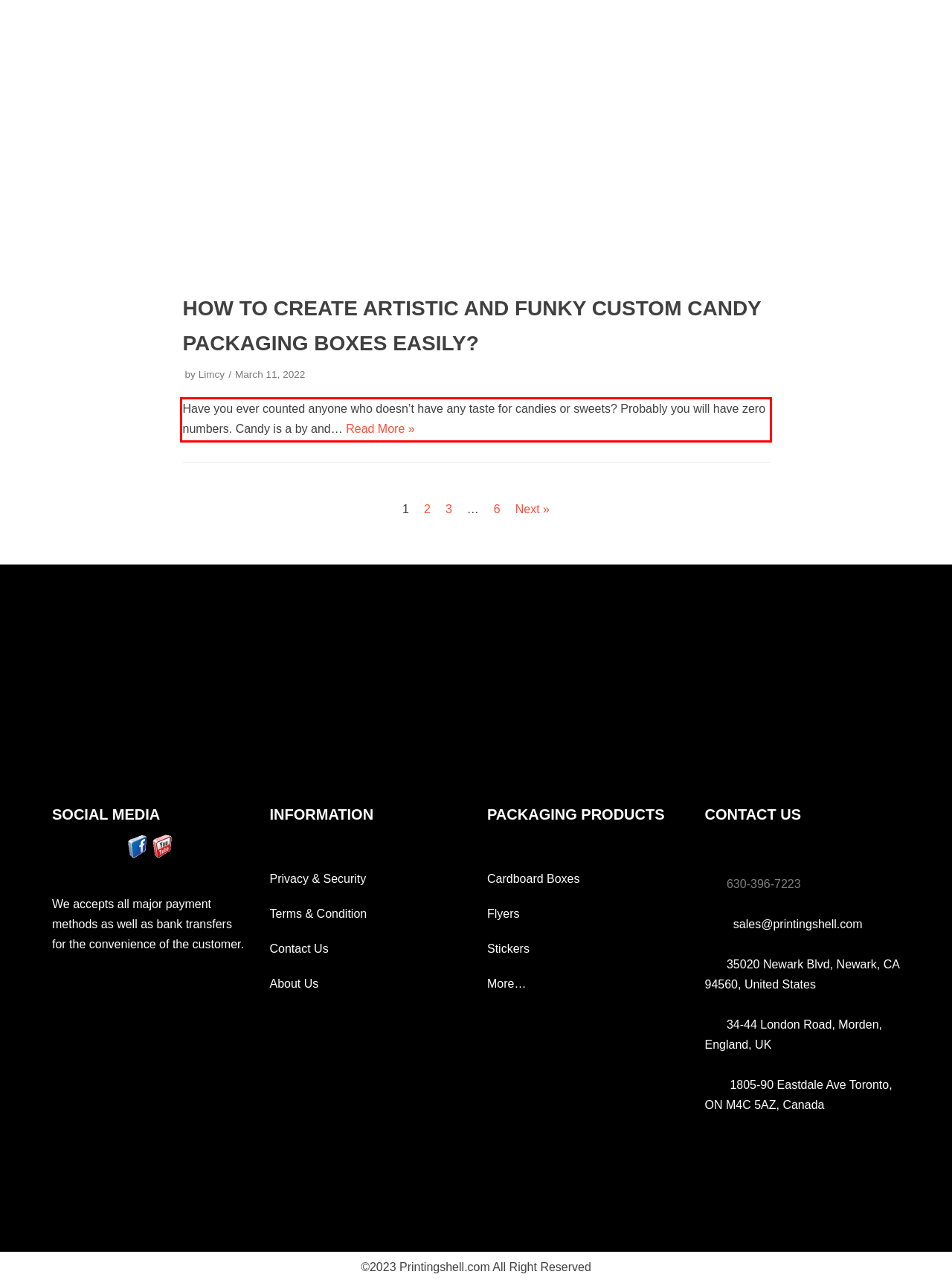You are presented with a webpage screenshot featuring a red bounding box. Perform OCR on the text inside the red bounding box and extract the content.

Have you ever counted anyone who doesn’t have any taste for candies or sweets? Probably you will have zero numbers. Candy is a by and… Read More » HOW TO CREATE ARTISTIC AND FUNKY CUSTOM CANDY PACKAGING BOXES EASILY?